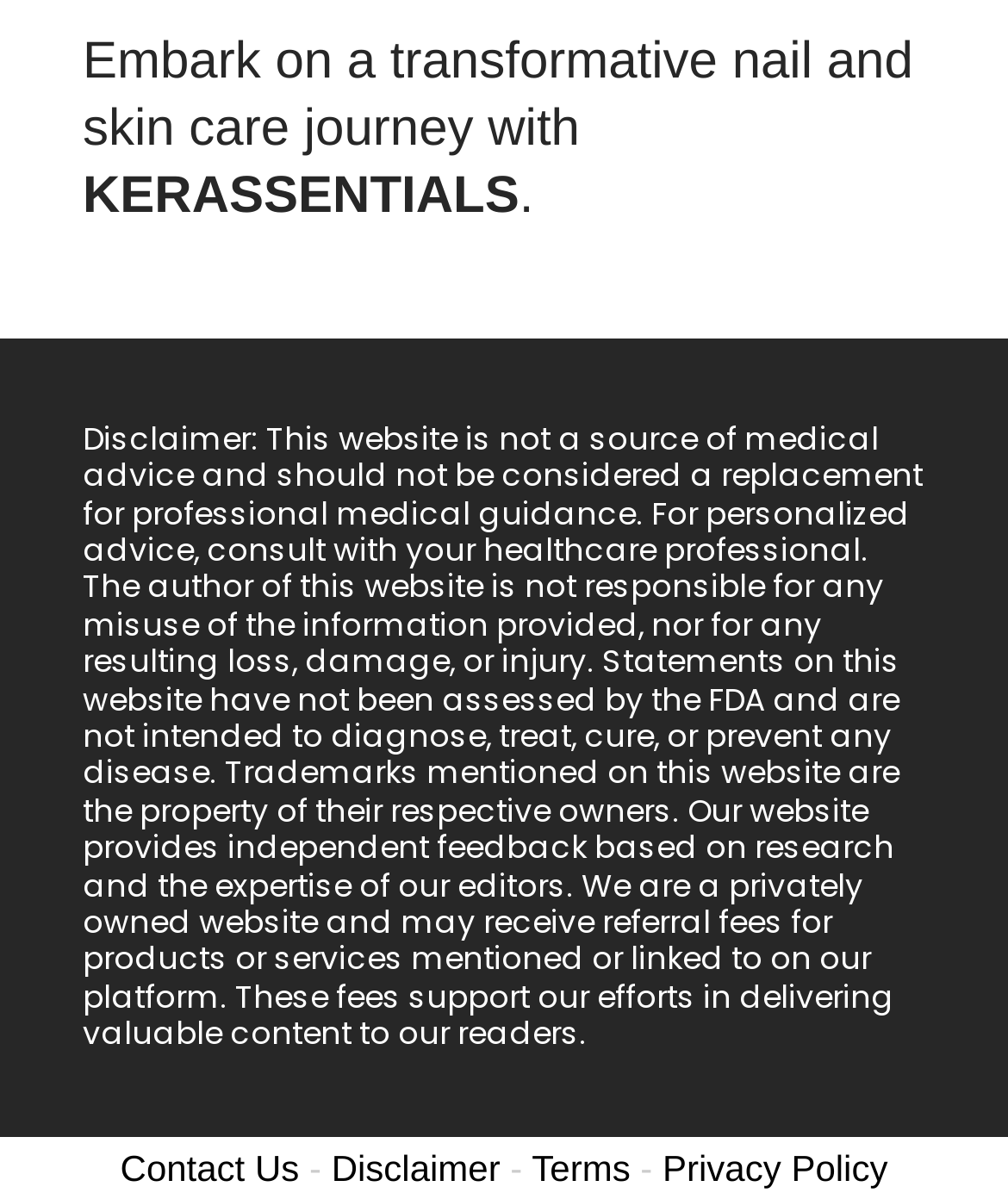Provide the bounding box coordinates for the UI element described in this sentence: "Terms". The coordinates should be four float values between 0 and 1, i.e., [left, top, right, bottom].

[0.528, 0.956, 0.625, 0.99]